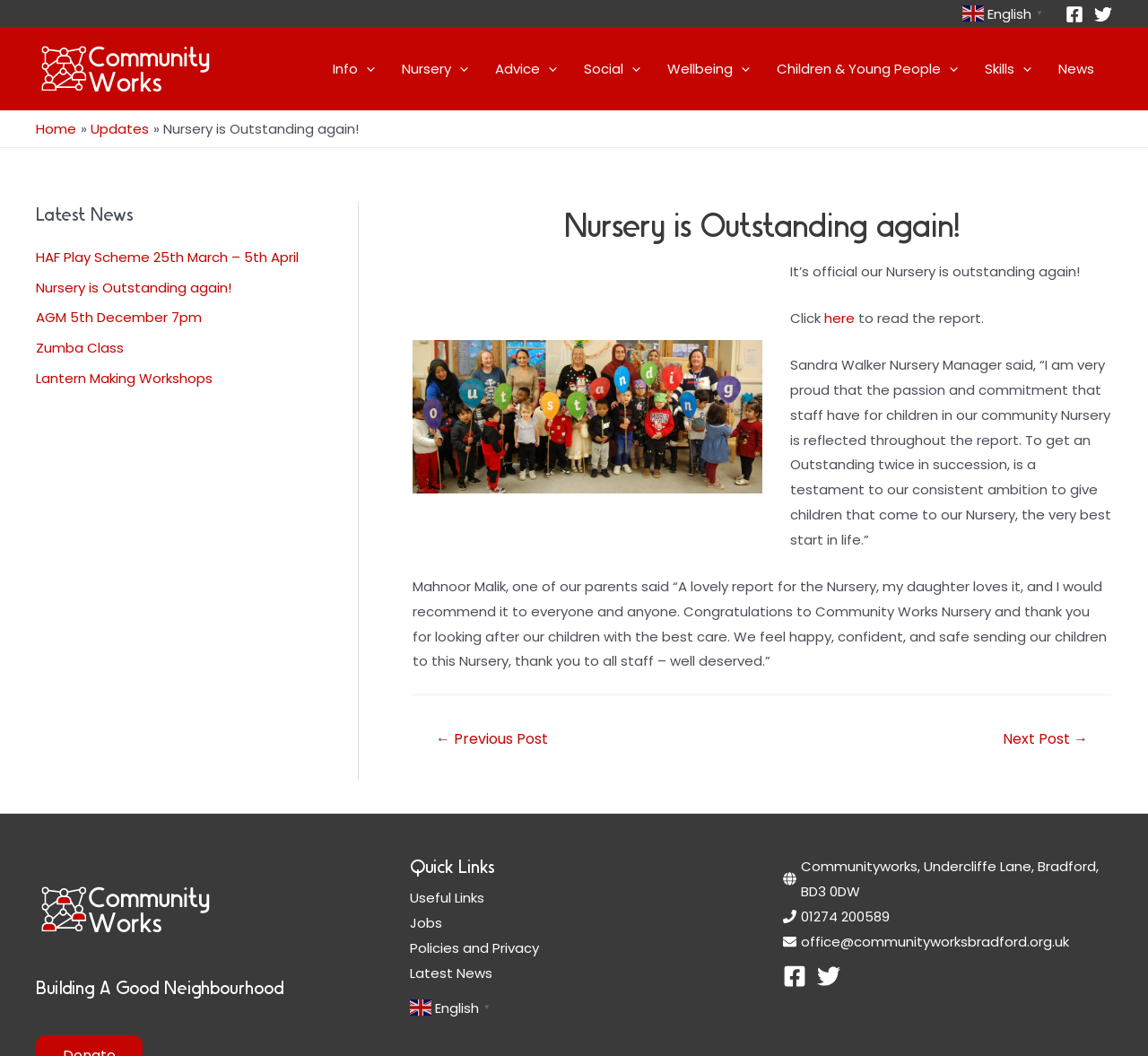Can you find the bounding box coordinates for the element to click on to achieve the instruction: "Check NetRanger's profile"?

None